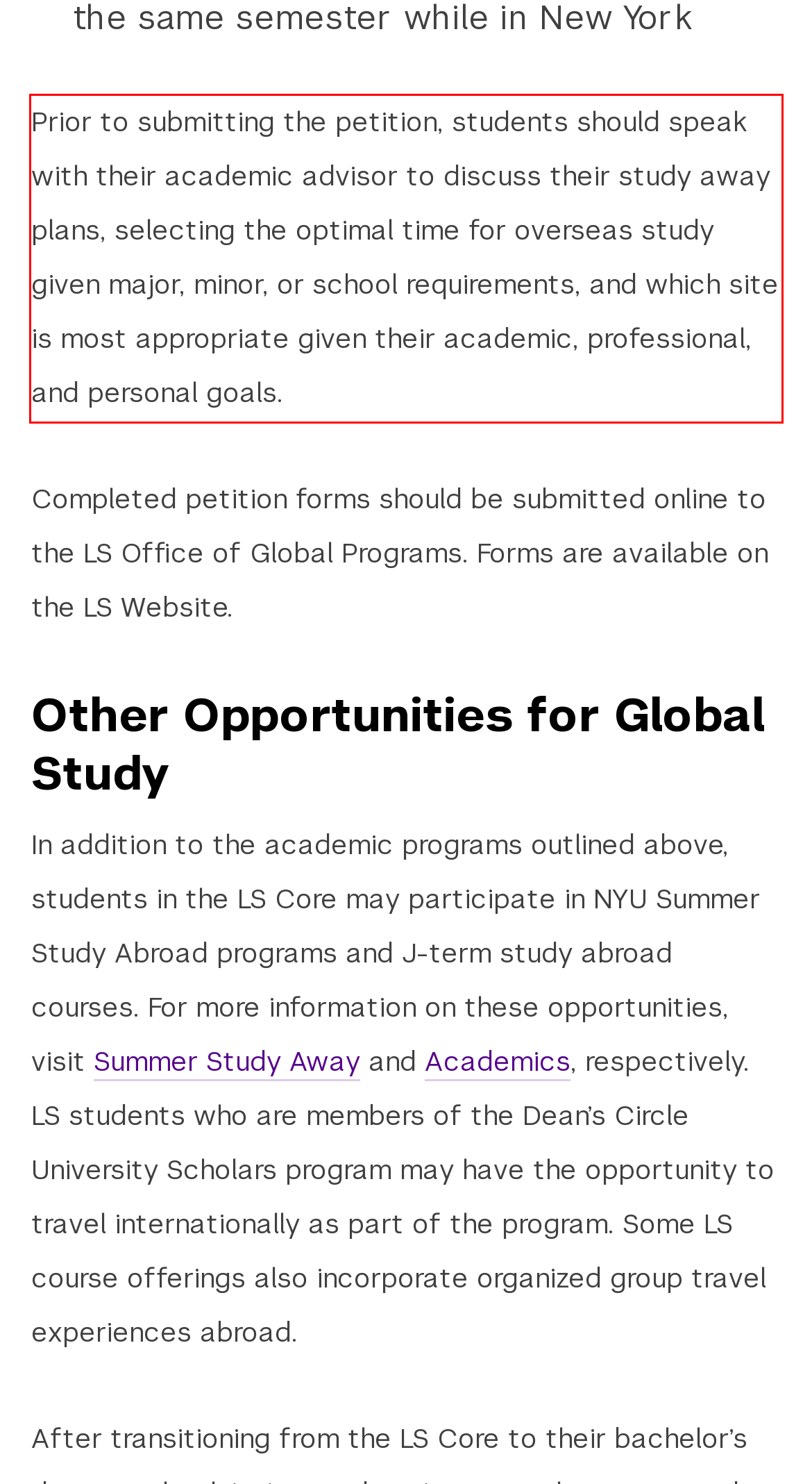You are given a screenshot with a red rectangle. Identify and extract the text within this red bounding box using OCR.

Prior to submitting the petition, students should speak with their academic advisor to discuss their study away plans, selecting the optimal time for overseas study given major, minor, or school requirements, and which site is most appropriate given their academic, professional, and personal goals.